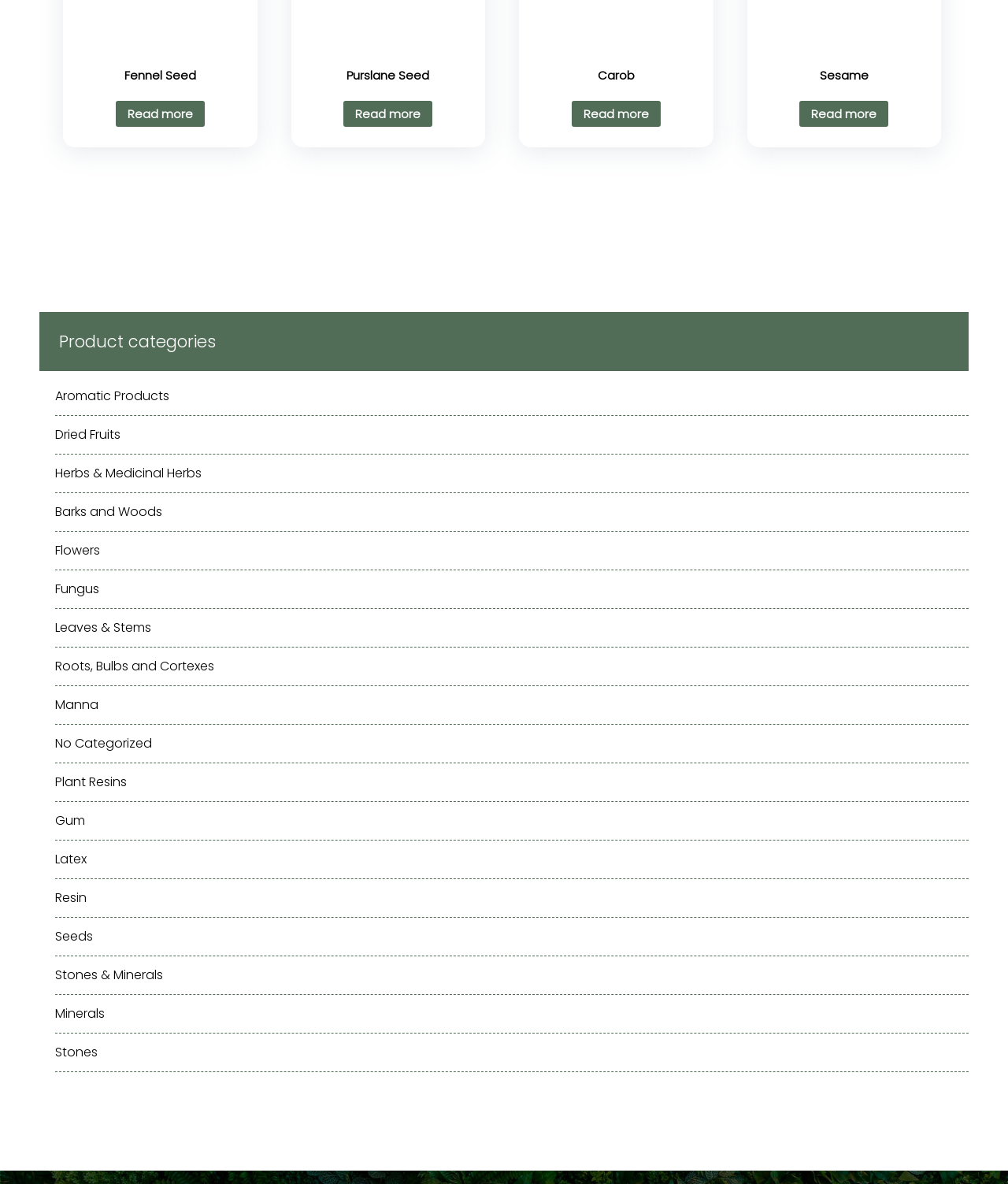Identify the bounding box coordinates necessary to click and complete the given instruction: "Learn about Sesame".

[0.793, 0.085, 0.882, 0.107]